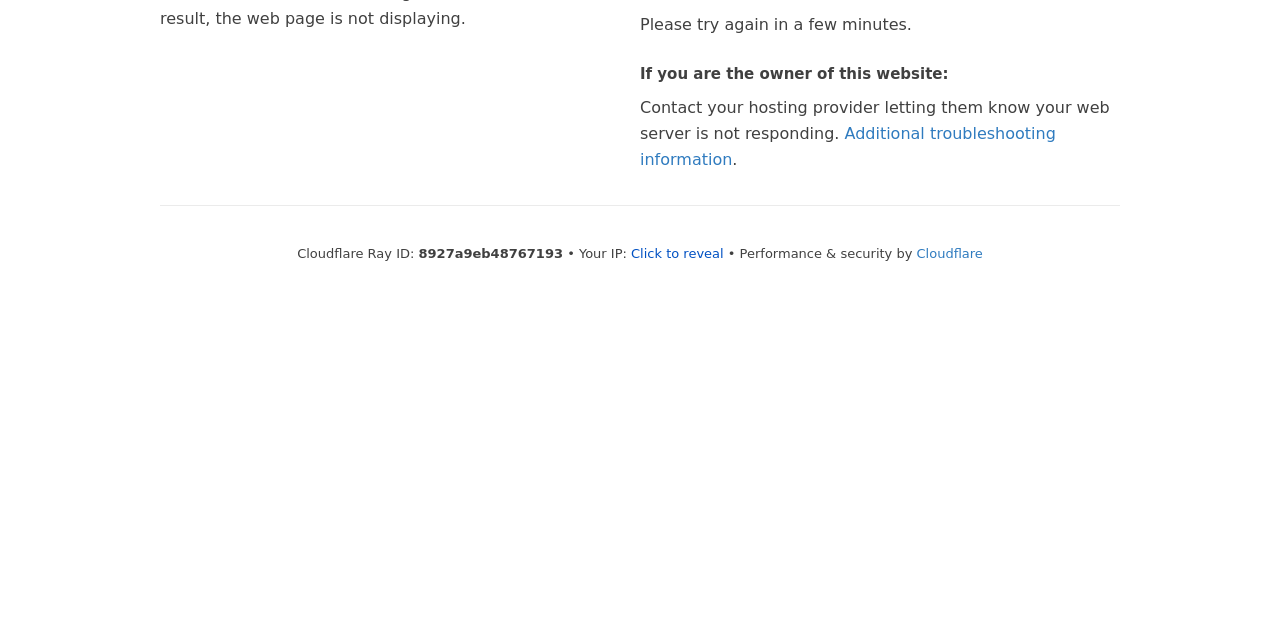Provide the bounding box coordinates of the HTML element this sentence describes: "Cloudflare". The bounding box coordinates consist of four float numbers between 0 and 1, i.e., [left, top, right, bottom].

[0.716, 0.384, 0.768, 0.407]